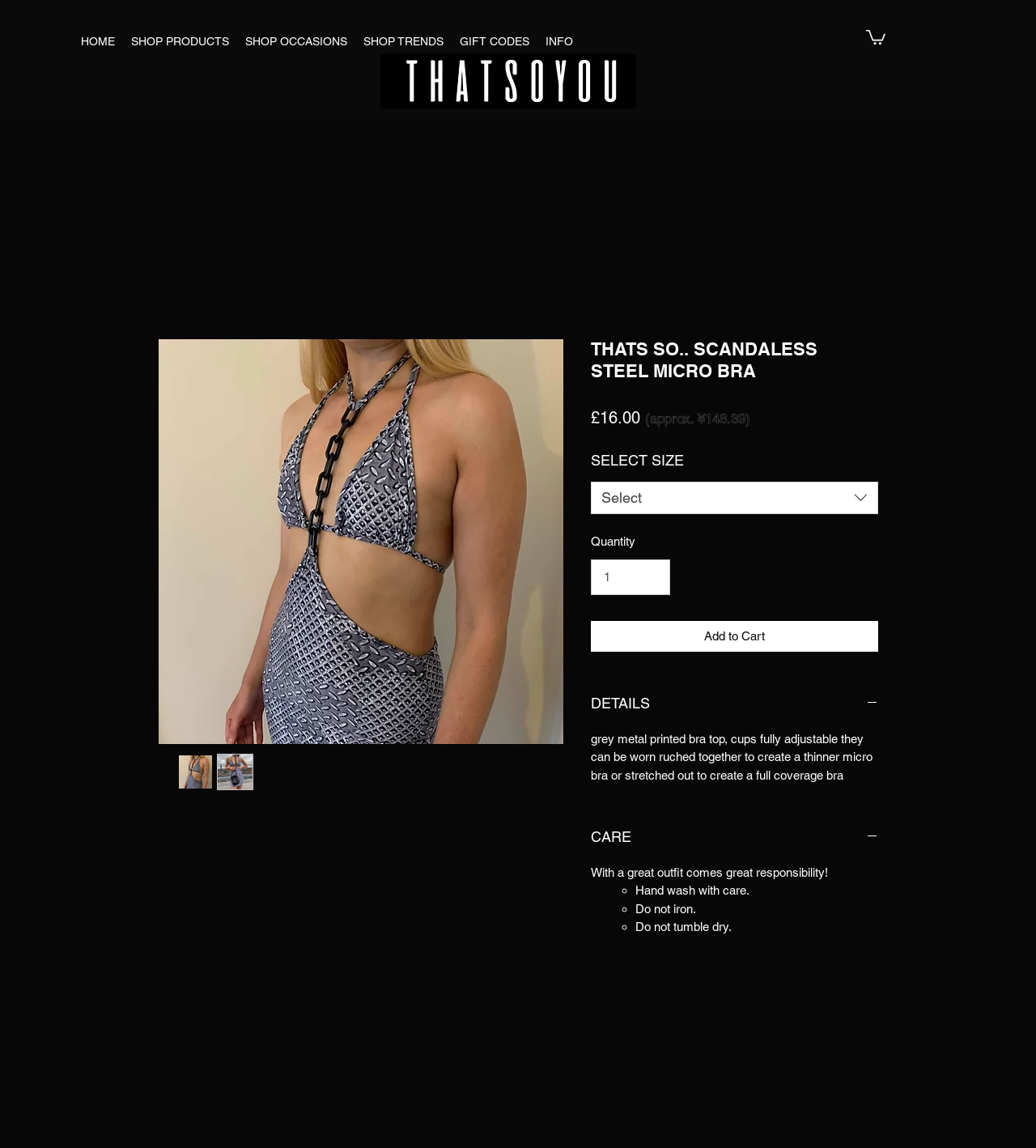Please identify the bounding box coordinates of the element I should click to complete this instruction: 'view gift codes'. The coordinates should be given as four float numbers between 0 and 1, like this: [left, top, right, bottom].

[0.436, 0.025, 0.519, 0.047]